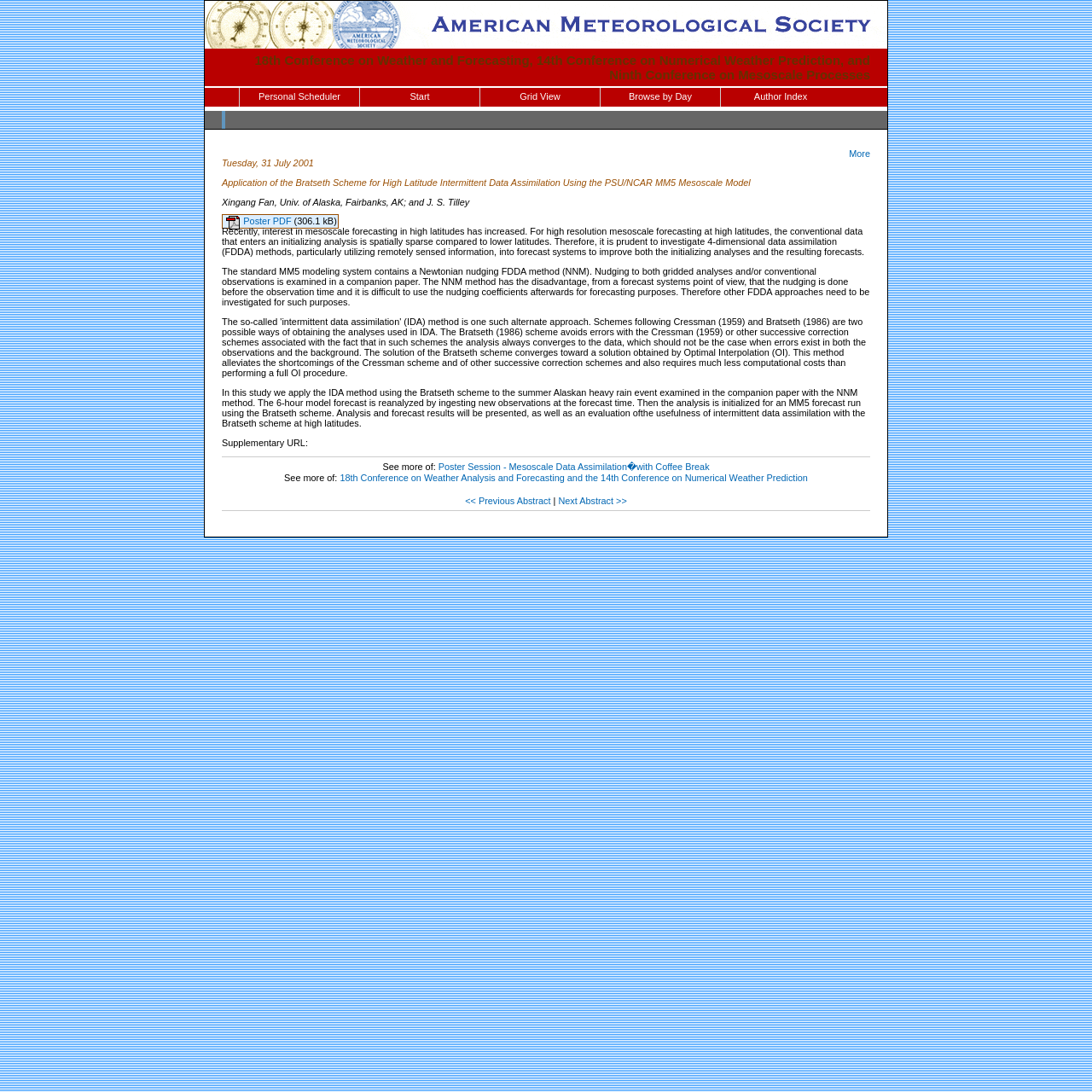Please identify the bounding box coordinates of the element on the webpage that should be clicked to follow this instruction: "Visit the American Meteorological Society website". The bounding box coordinates should be given as four float numbers between 0 and 1, formatted as [left, top, right, bottom].

[0.188, 0.035, 0.812, 0.047]